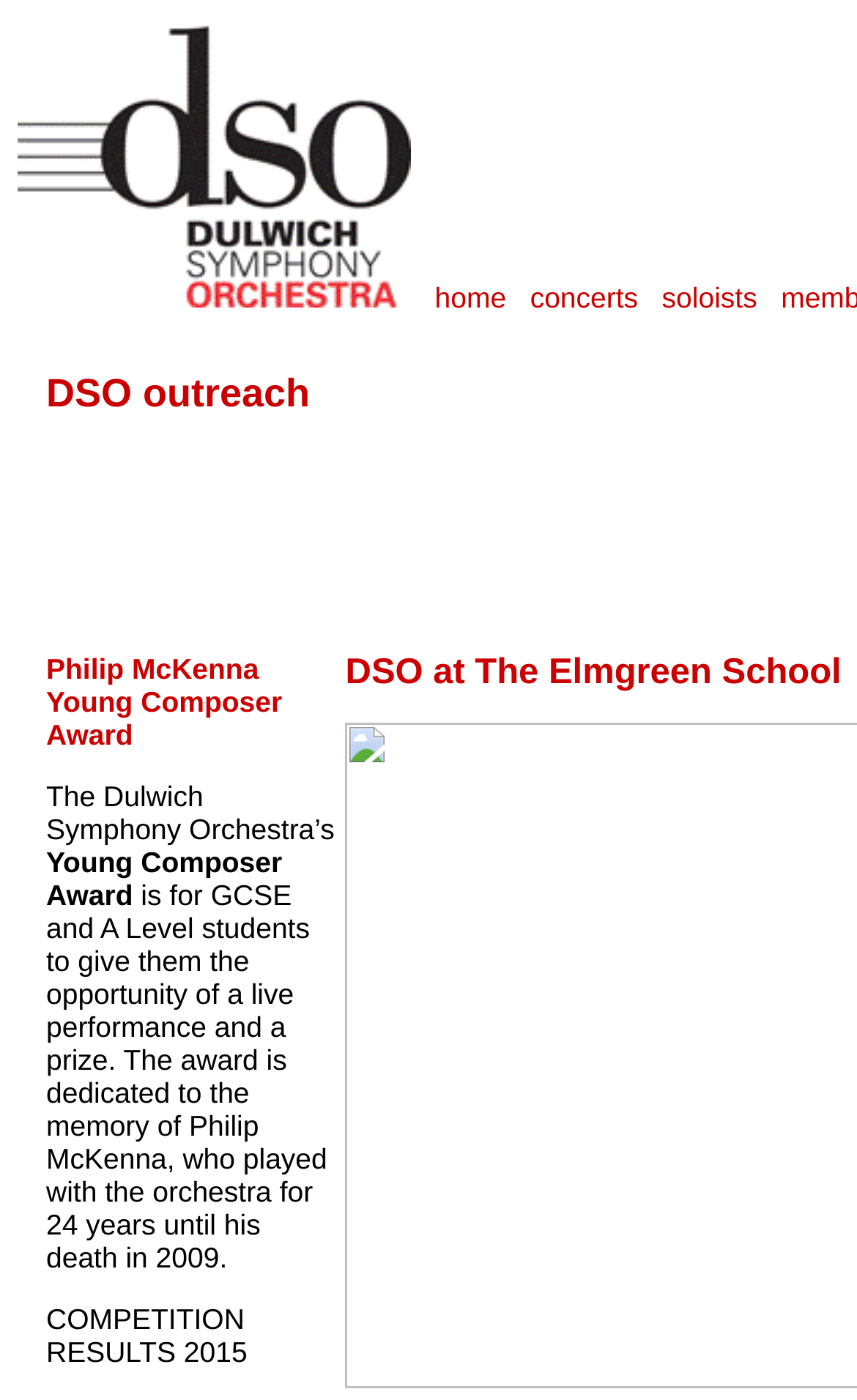Determine the bounding box coordinates of the UI element that matches the following description: "soloists". The coordinates should be four float numbers between 0 and 1 in the format [left, top, right, bottom].

[0.754, 0.201, 0.893, 0.224]